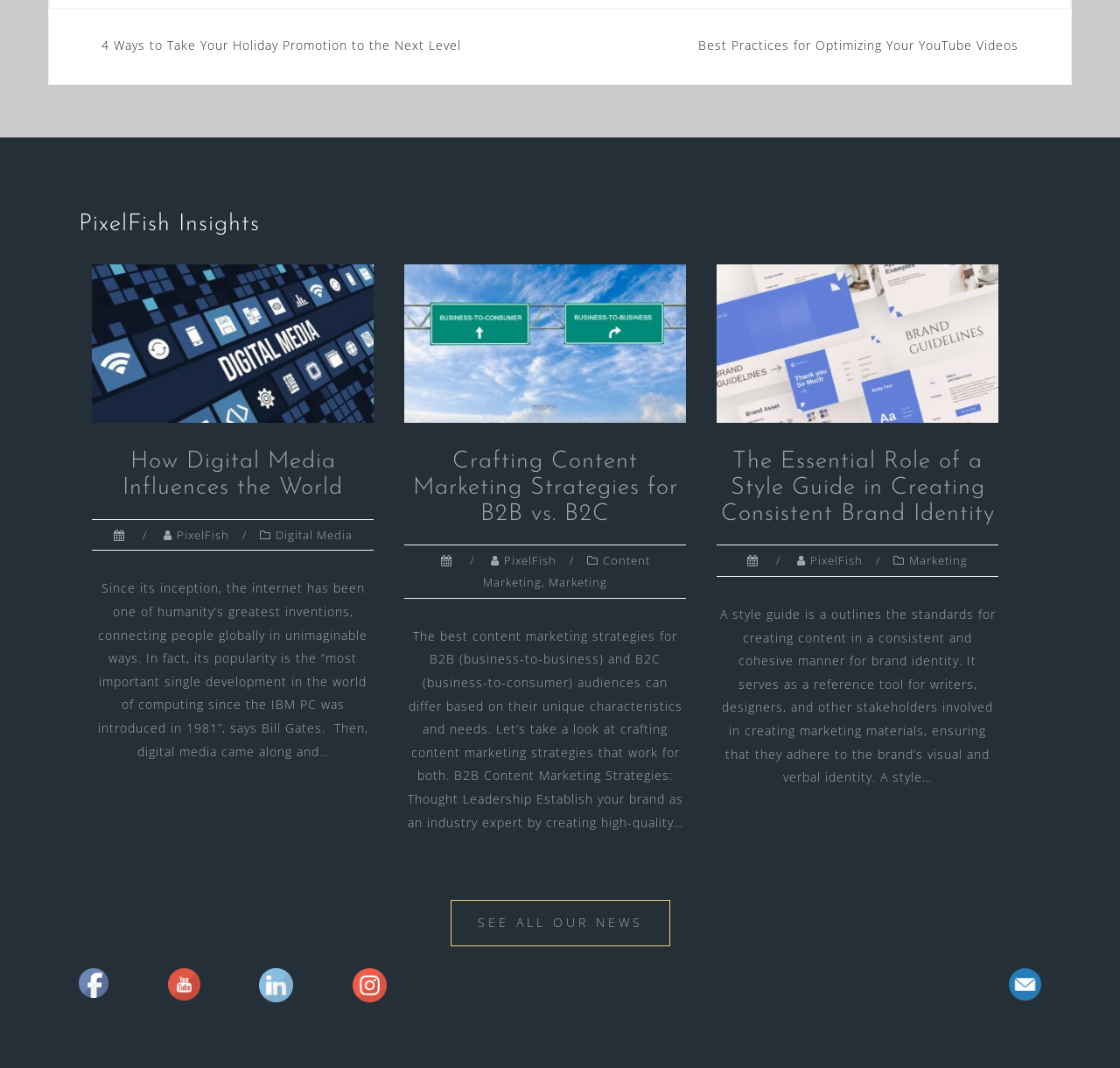Identify the bounding box coordinates of the specific part of the webpage to click to complete this instruction: "Click on '4 Ways to Take Your Holiday Promotion to the Next Level'".

[0.091, 0.035, 0.412, 0.05]